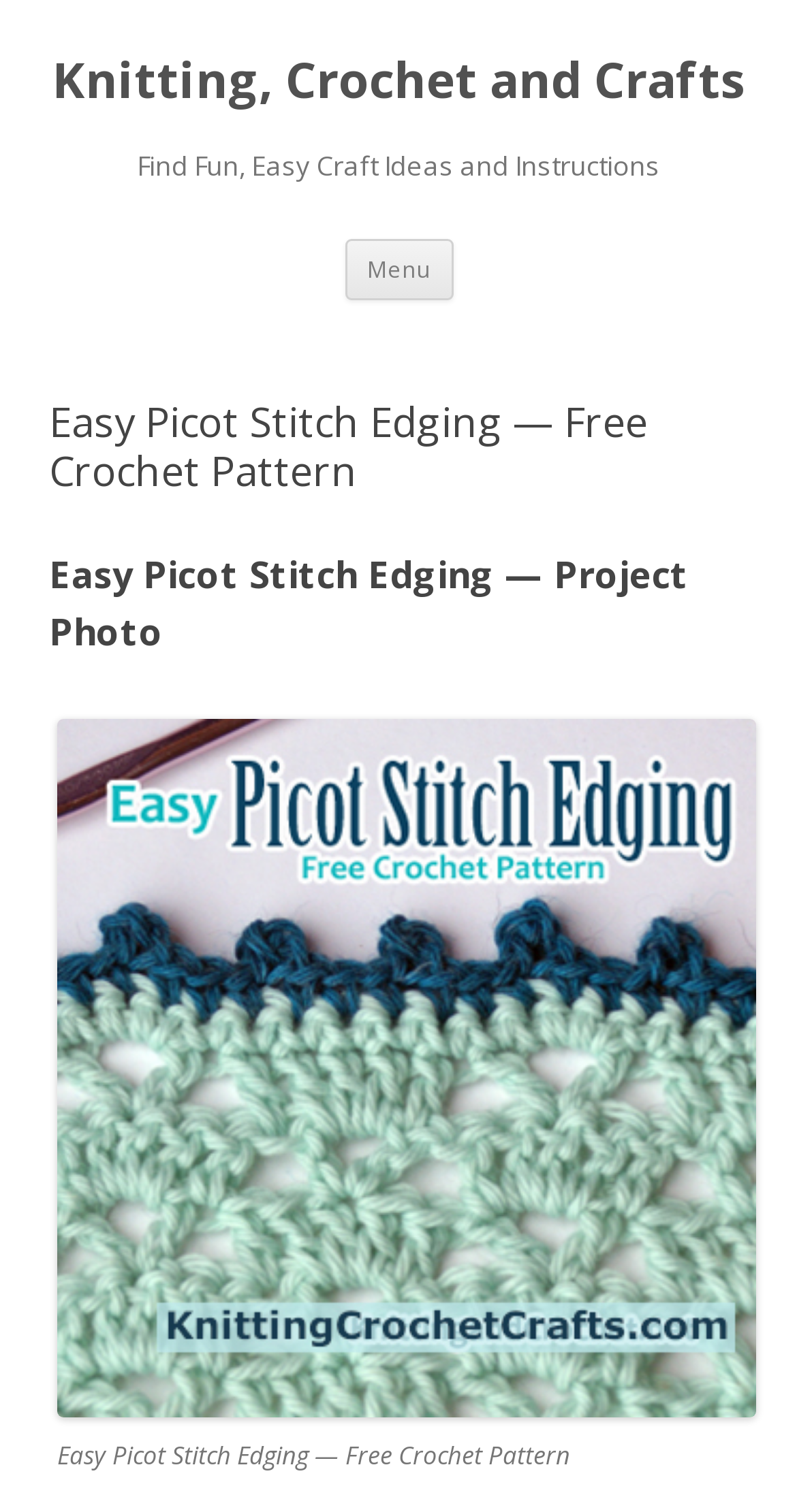Determine the bounding box for the UI element as described: "Knitting, Crochet and Crafts". The coordinates should be represented as four float numbers between 0 and 1, formatted as [left, top, right, bottom].

[0.065, 0.032, 0.935, 0.074]